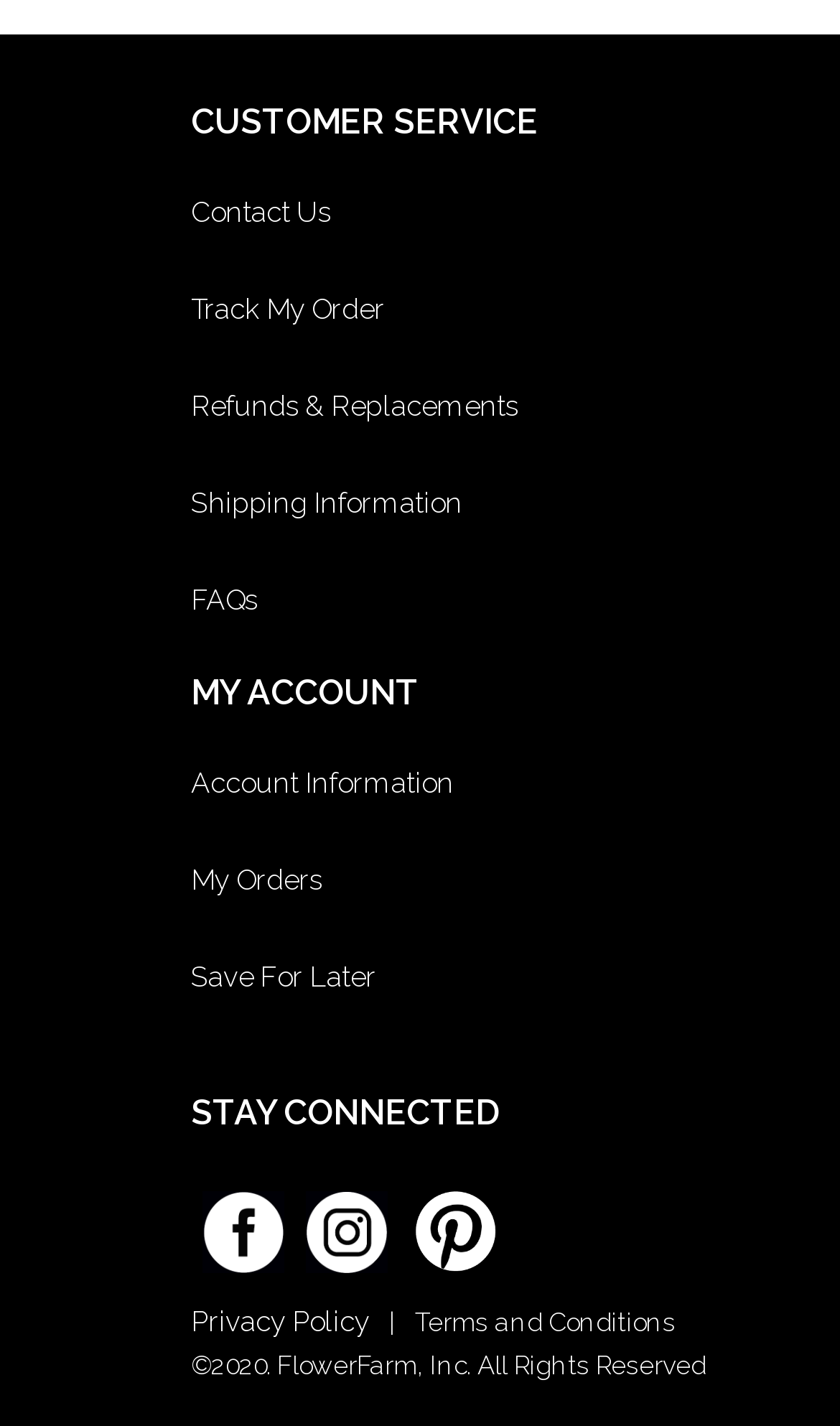What is the first customer service option?
Answer briefly with a single word or phrase based on the image.

Contact Us